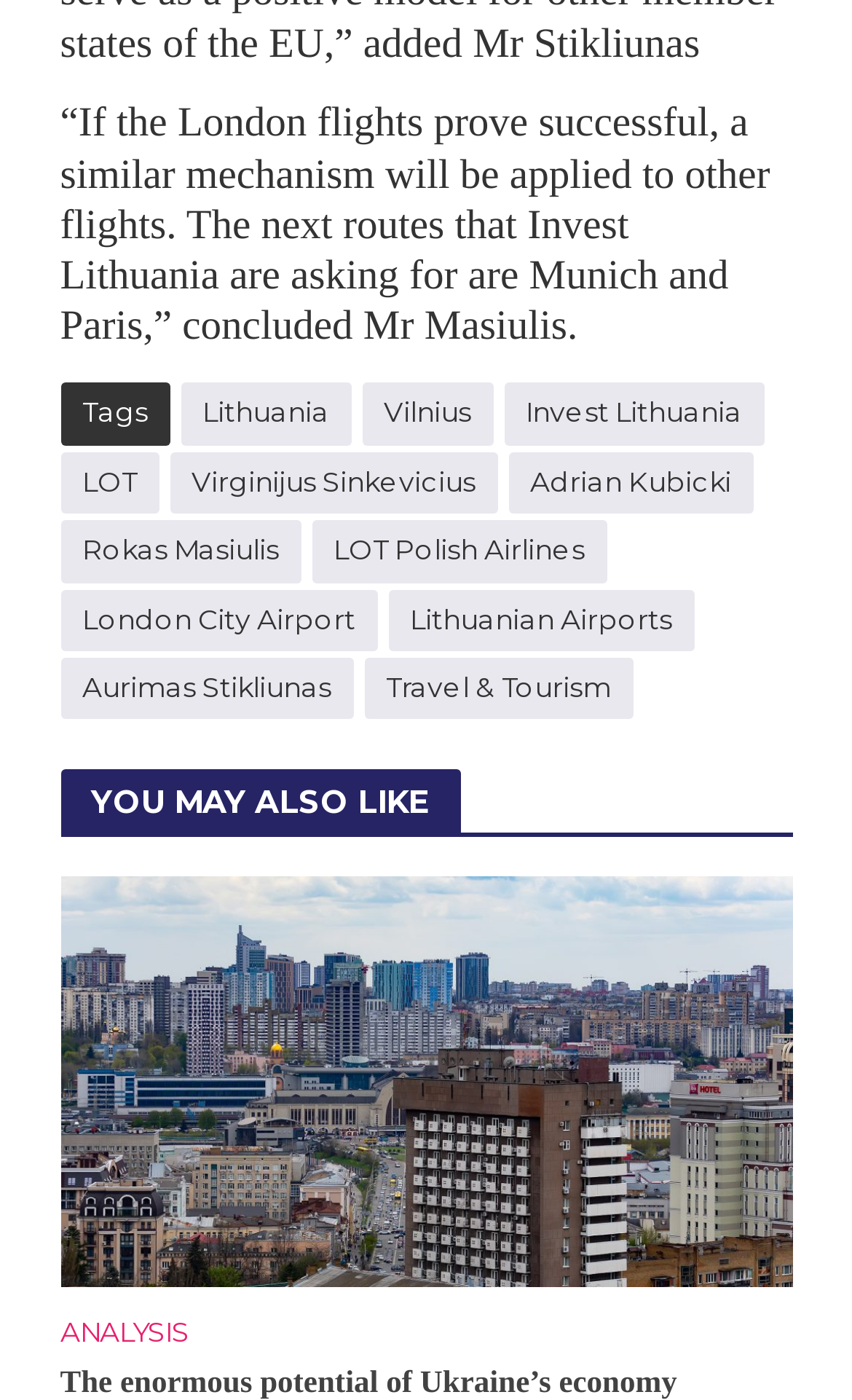Highlight the bounding box coordinates of the region I should click on to meet the following instruction: "View the article about LOT Polish Airlines".

[0.365, 0.372, 0.712, 0.416]